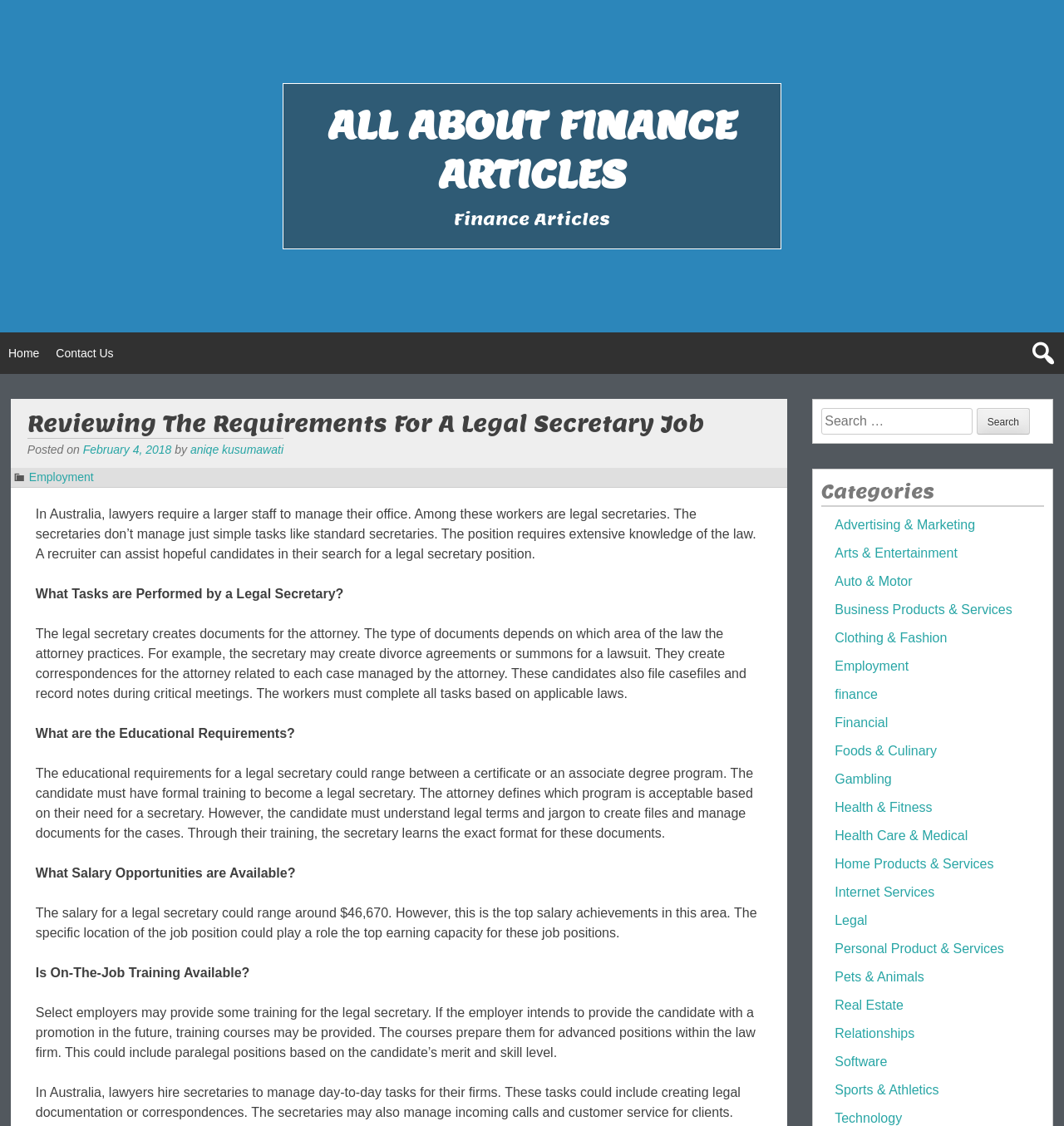Please determine the bounding box coordinates of the clickable area required to carry out the following instruction: "View 'Employment' category". The coordinates must be four float numbers between 0 and 1, represented as [left, top, right, bottom].

[0.785, 0.585, 0.854, 0.598]